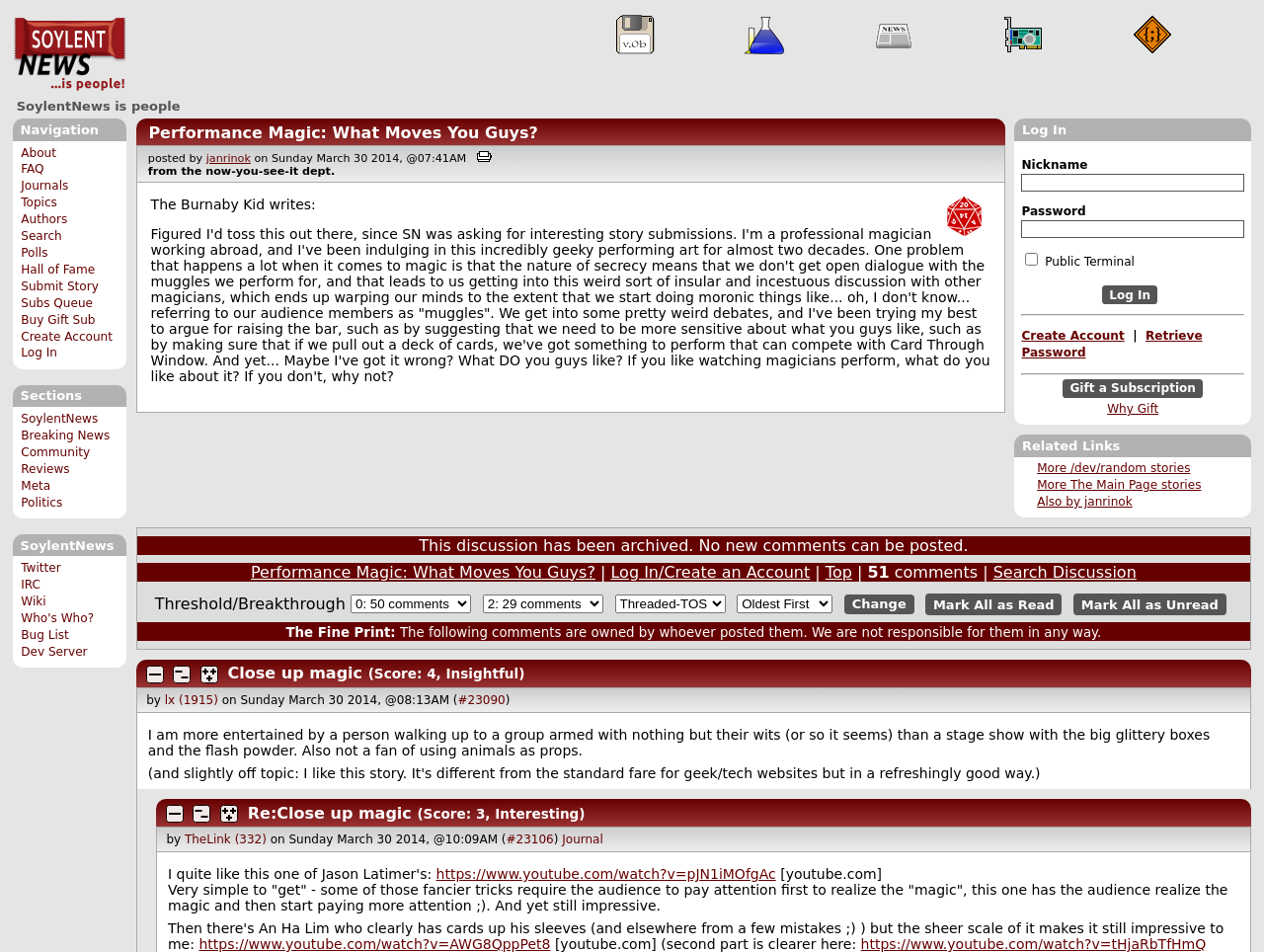What is the website's name?
Please respond to the question thoroughly and include all relevant details.

I determined the website's name by looking at the top-left corner of the webpage, where it says 'Performance Magic: What Moves You Guys? - SoylentNews'. The 'SoylentNews' part is the website's name.